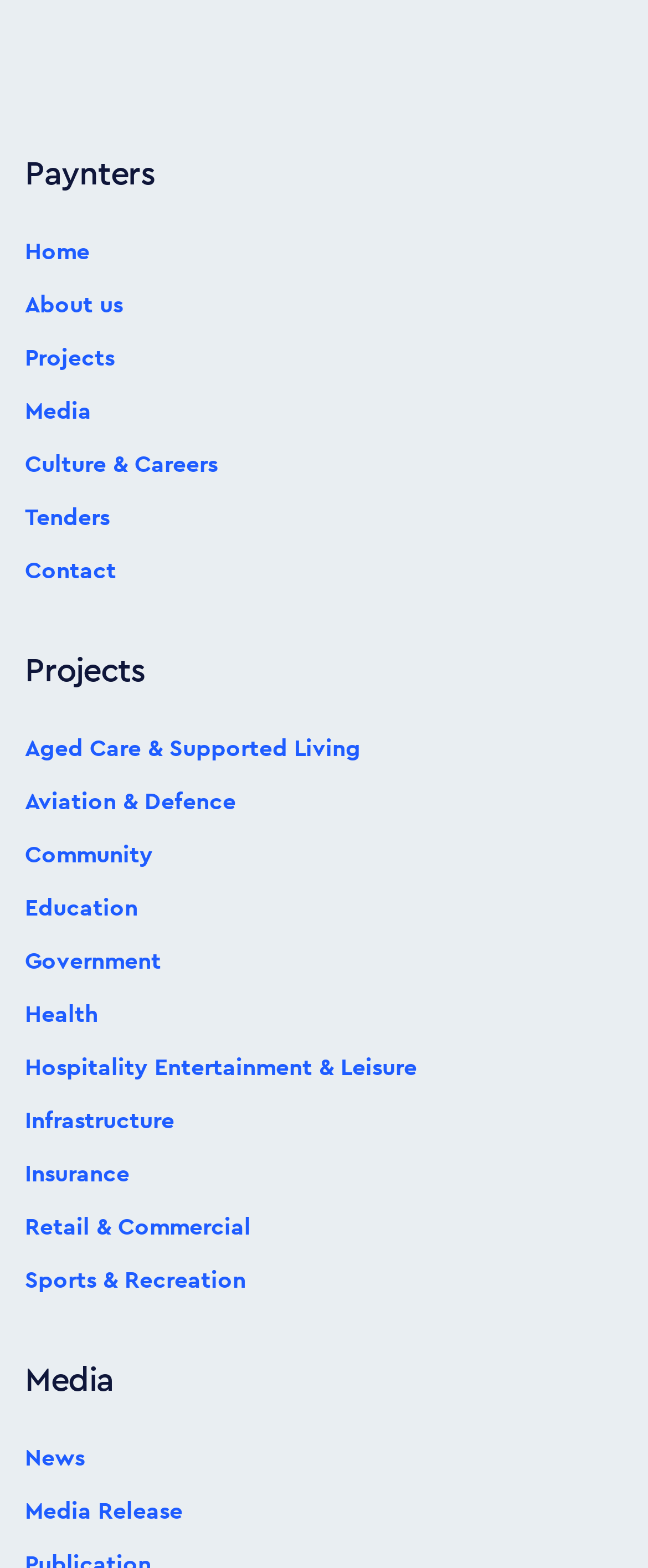Extract the bounding box of the UI element described as: "Education".

[0.038, 0.572, 0.213, 0.587]